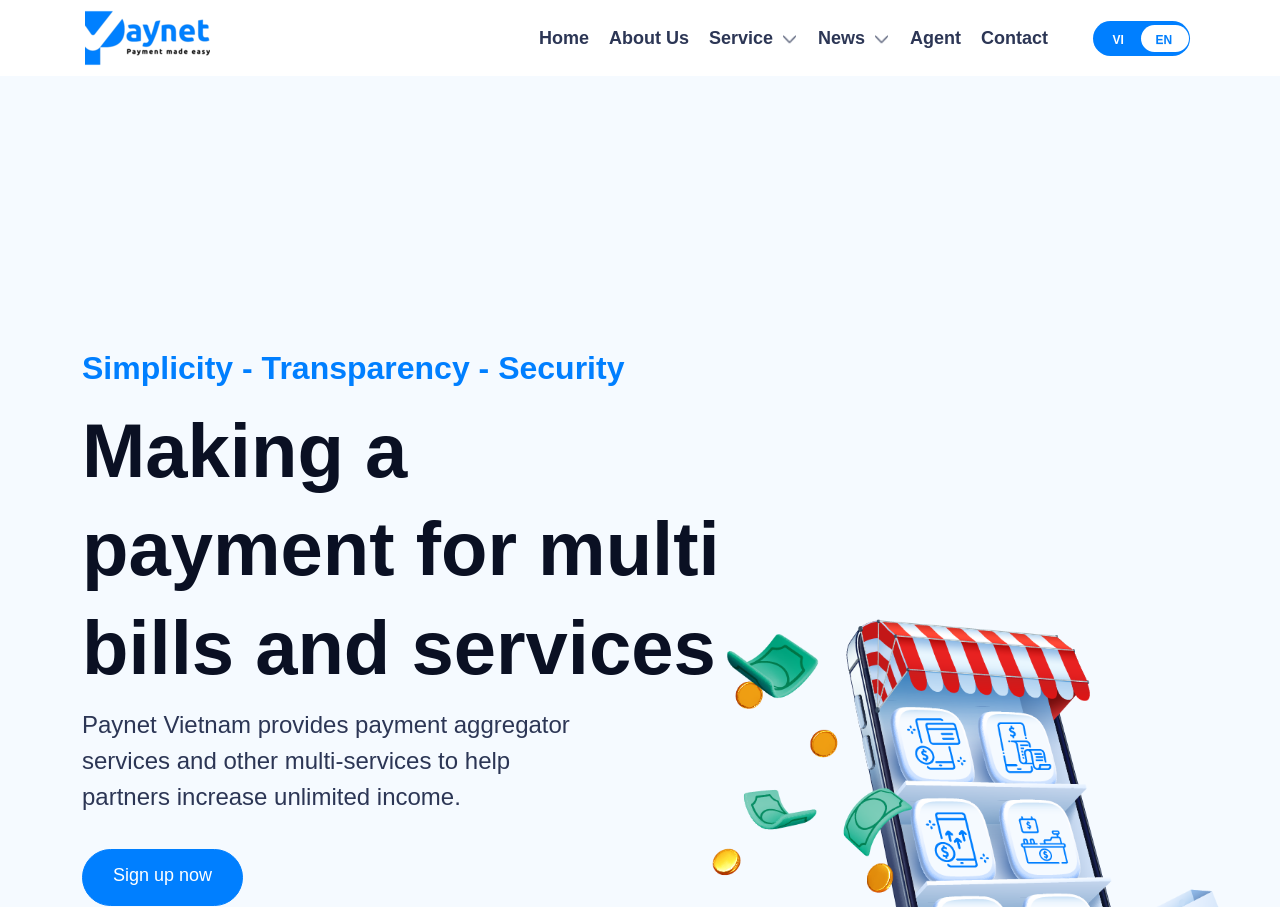Show me the bounding box coordinates of the clickable region to achieve the task as per the instruction: "click the logo".

[0.066, 0.006, 0.164, 0.078]